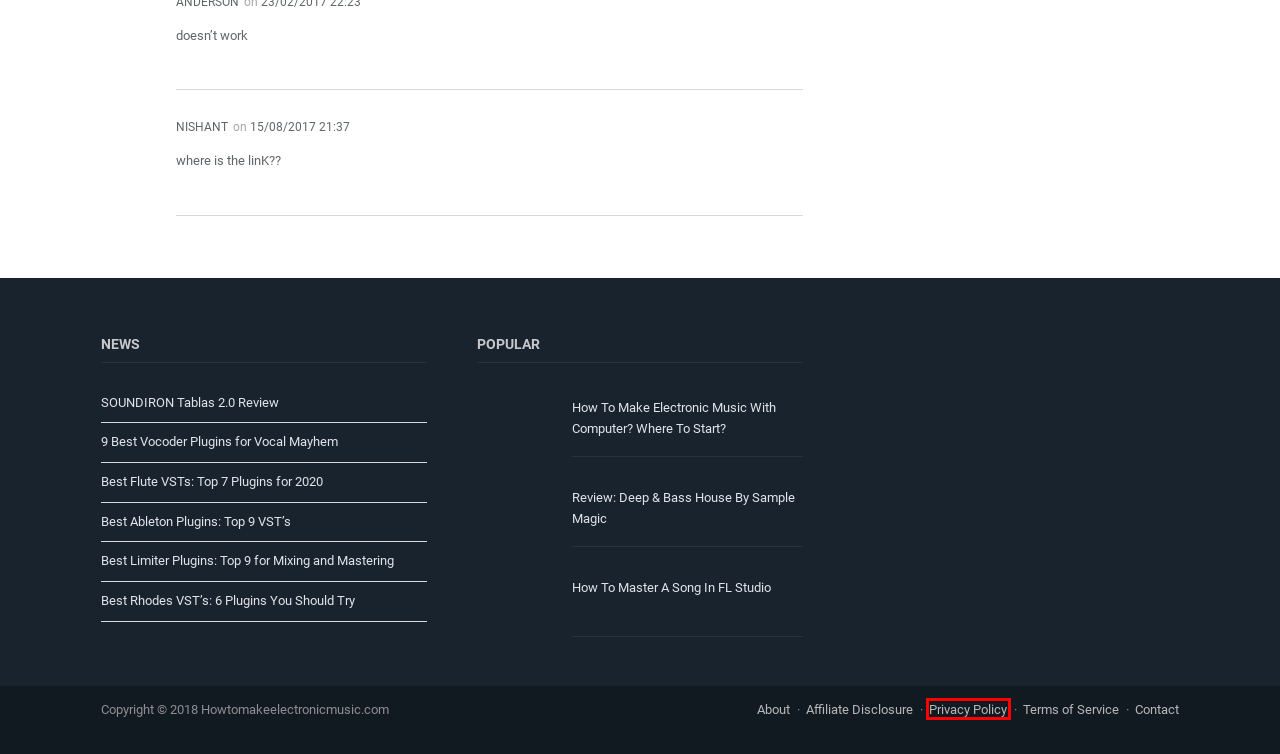Look at the screenshot of a webpage that includes a red bounding box around a UI element. Select the most appropriate webpage description that matches the page seen after clicking the highlighted element. Here are the candidates:
A. About - How To Make Electronic Music
B. How To Make Electronic Music With Computer? Where To Start?
C. Review And Giveaway: Deep & Bass House By Sample Magic | HTMEM
D. Terms of Service - How To Make Electronic Music
E. Best Rhodes VST's: 6 Plugins You Should Try - How To Make Electronic Music
F. Privacy Policy - How To Make Electronic Music
G. Best Limiter Plugins: Top 9 for Mixing and Mastering - How To Make Electronic Music
H. Contact - How To Make Electronic Music

F